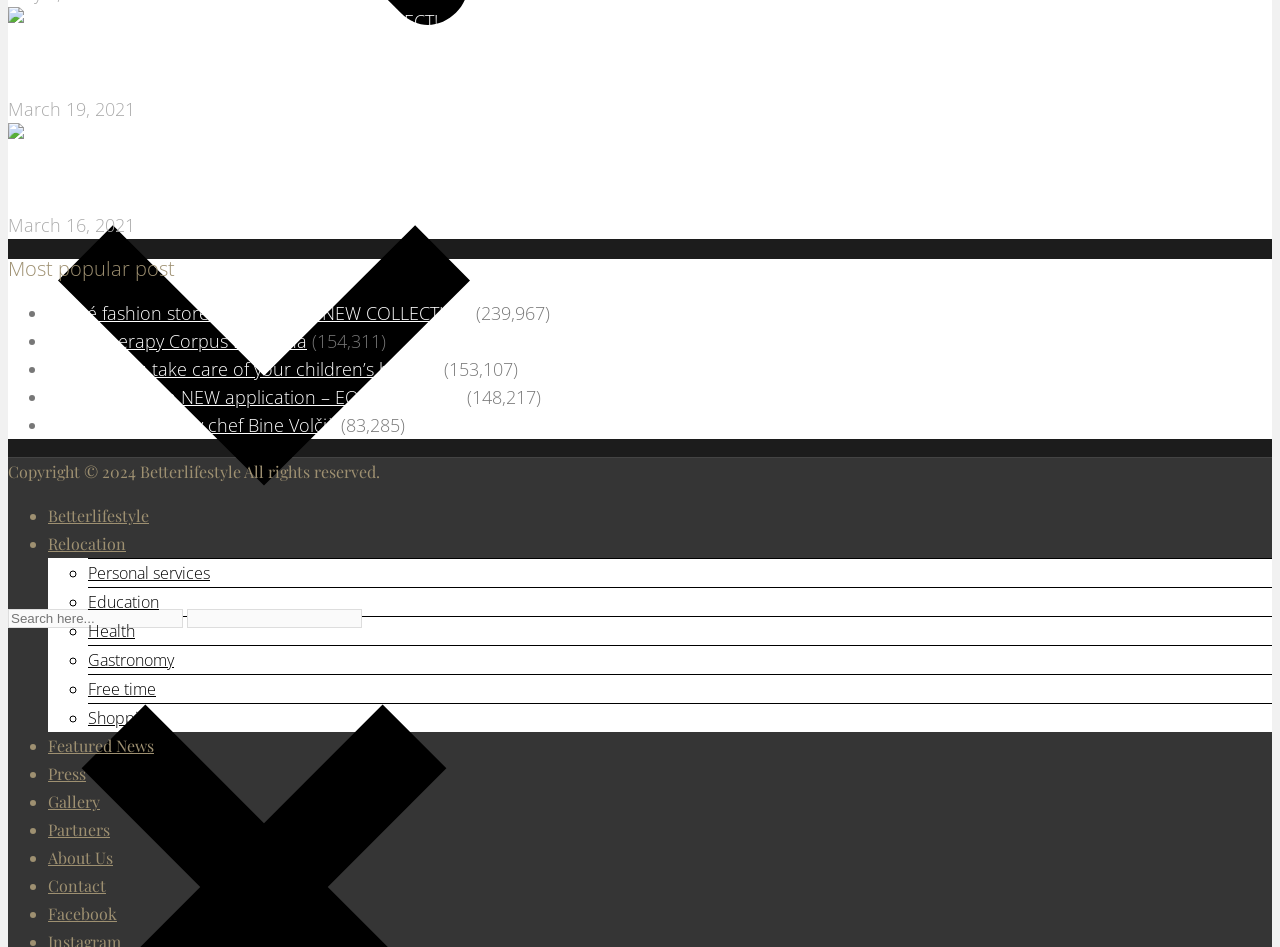What is the date of the post 'Physiotherapy Corpus Ljubljana'?
Examine the image and give a concise answer in one word or a short phrase.

March 16, 2021